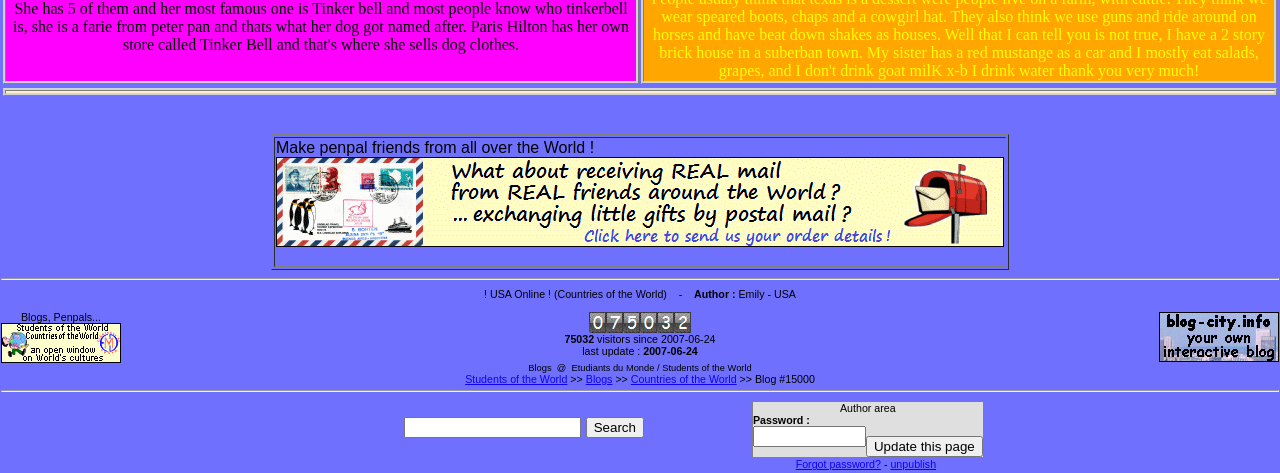Provide the bounding box coordinates of the HTML element described by the text: "Copy Permalink".

None